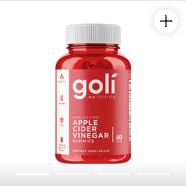How many gummies are in the bottle?
Using the image as a reference, answer the question with a short word or phrase.

60